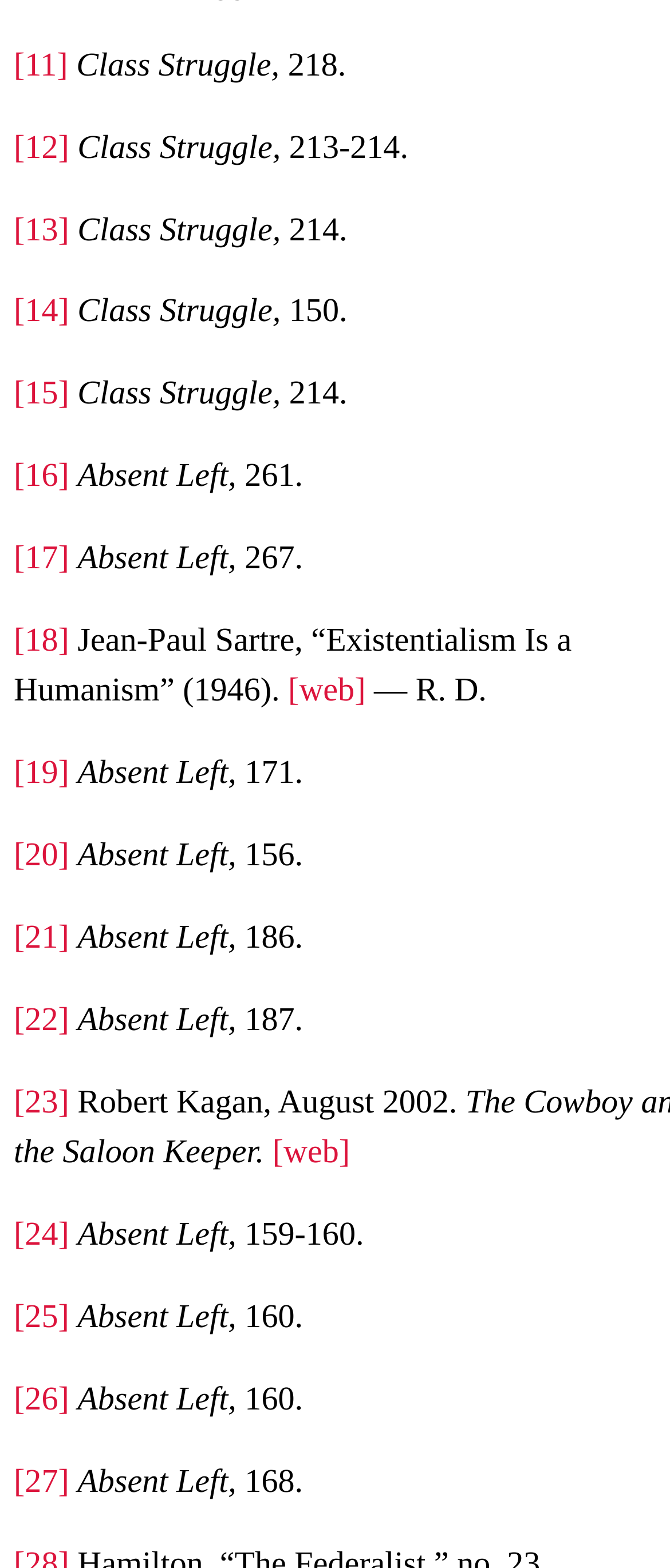Determine the bounding box coordinates for the region that must be clicked to execute the following instruction: "Check the profile of Chamberlain, Benjamin".

None